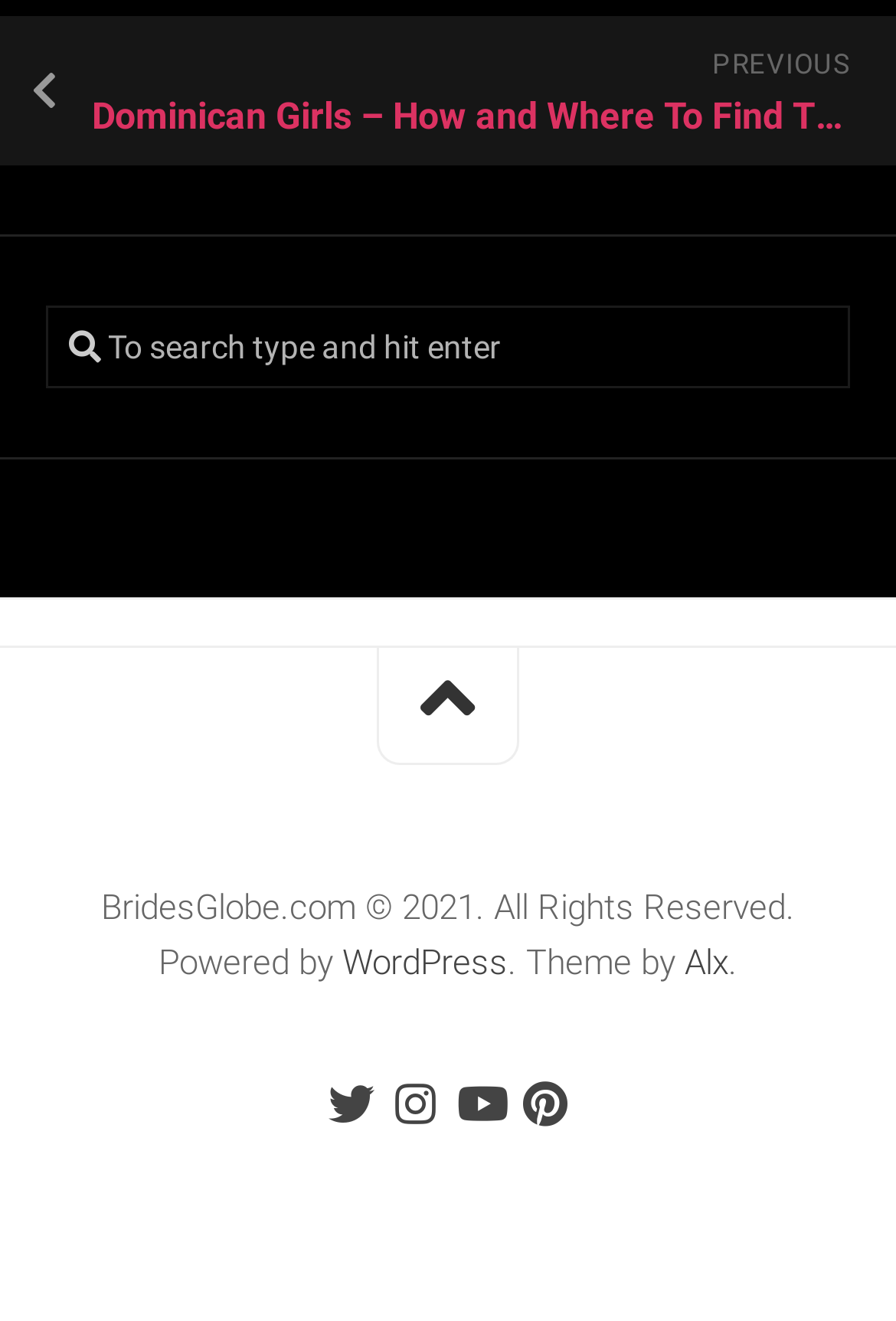Specify the bounding box coordinates of the area that needs to be clicked to achieve the following instruction: "type and search".

[0.051, 0.232, 0.949, 0.295]